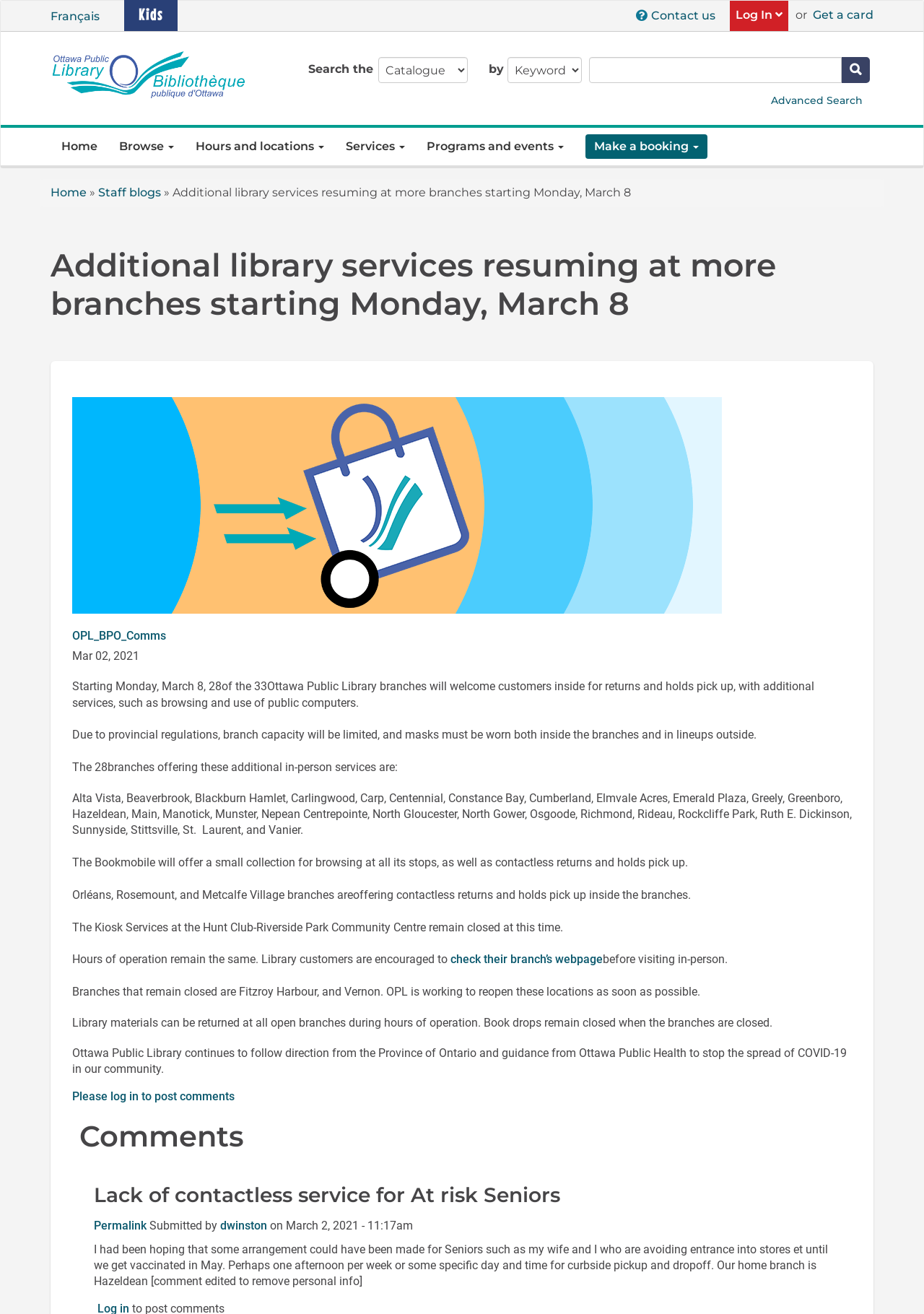Identify and extract the main heading from the webpage.

Additional library services resuming at more branches starting Monday, March 8